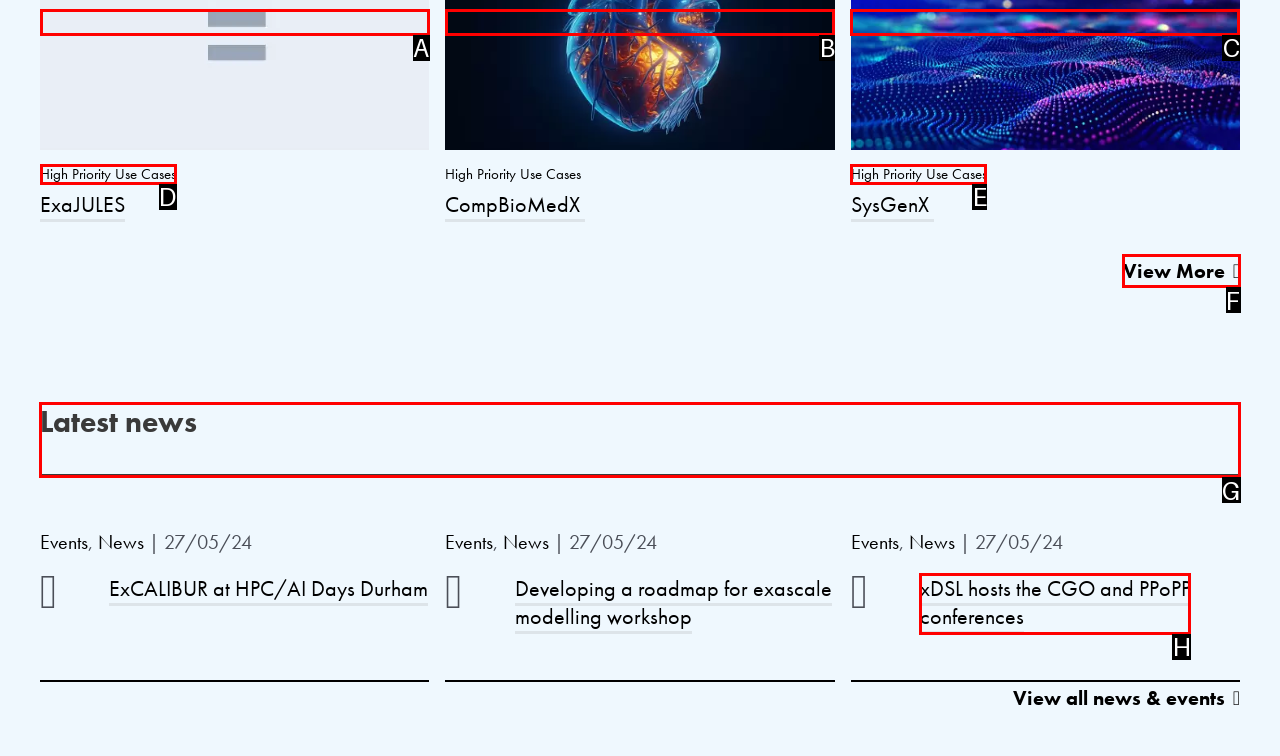For the task: Check Latest news, specify the letter of the option that should be clicked. Answer with the letter only.

G